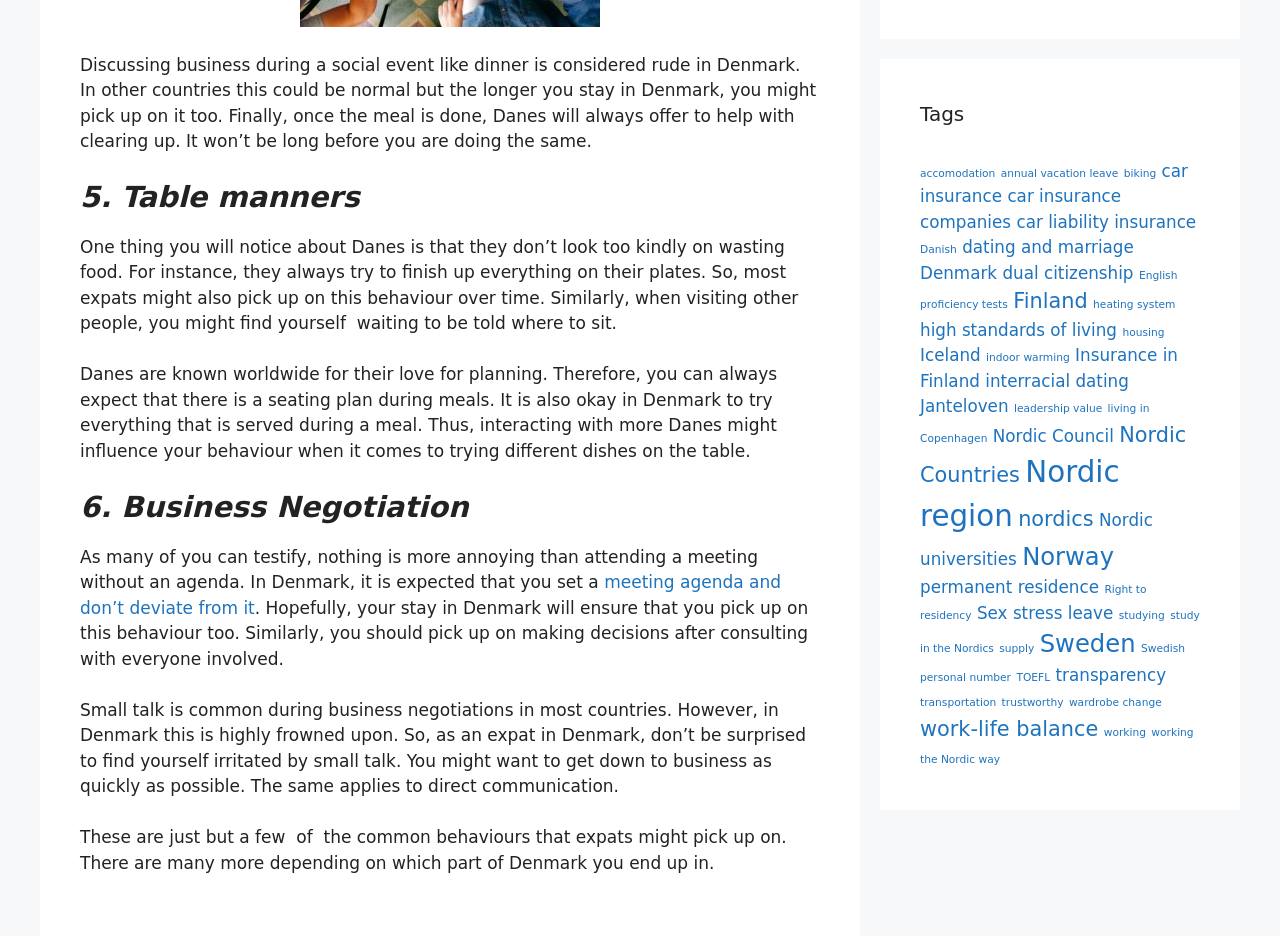How many links are there in the tags section?
Please look at the screenshot and answer using one word or phrase.

34